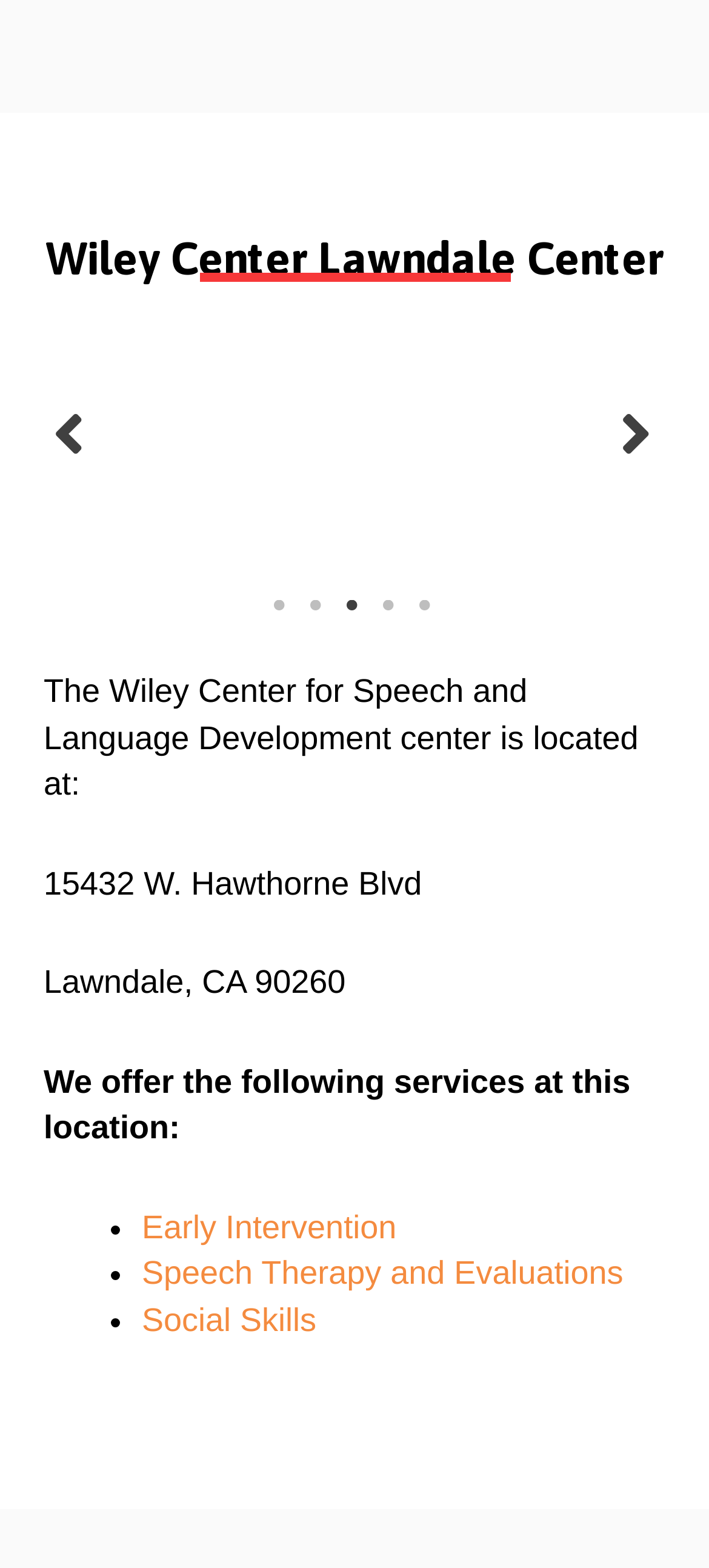Determine the bounding box coordinates of the clickable region to execute the instruction: "Check the save comment option". The coordinates should be four float numbers between 0 and 1, denoted as [left, top, right, bottom].

None